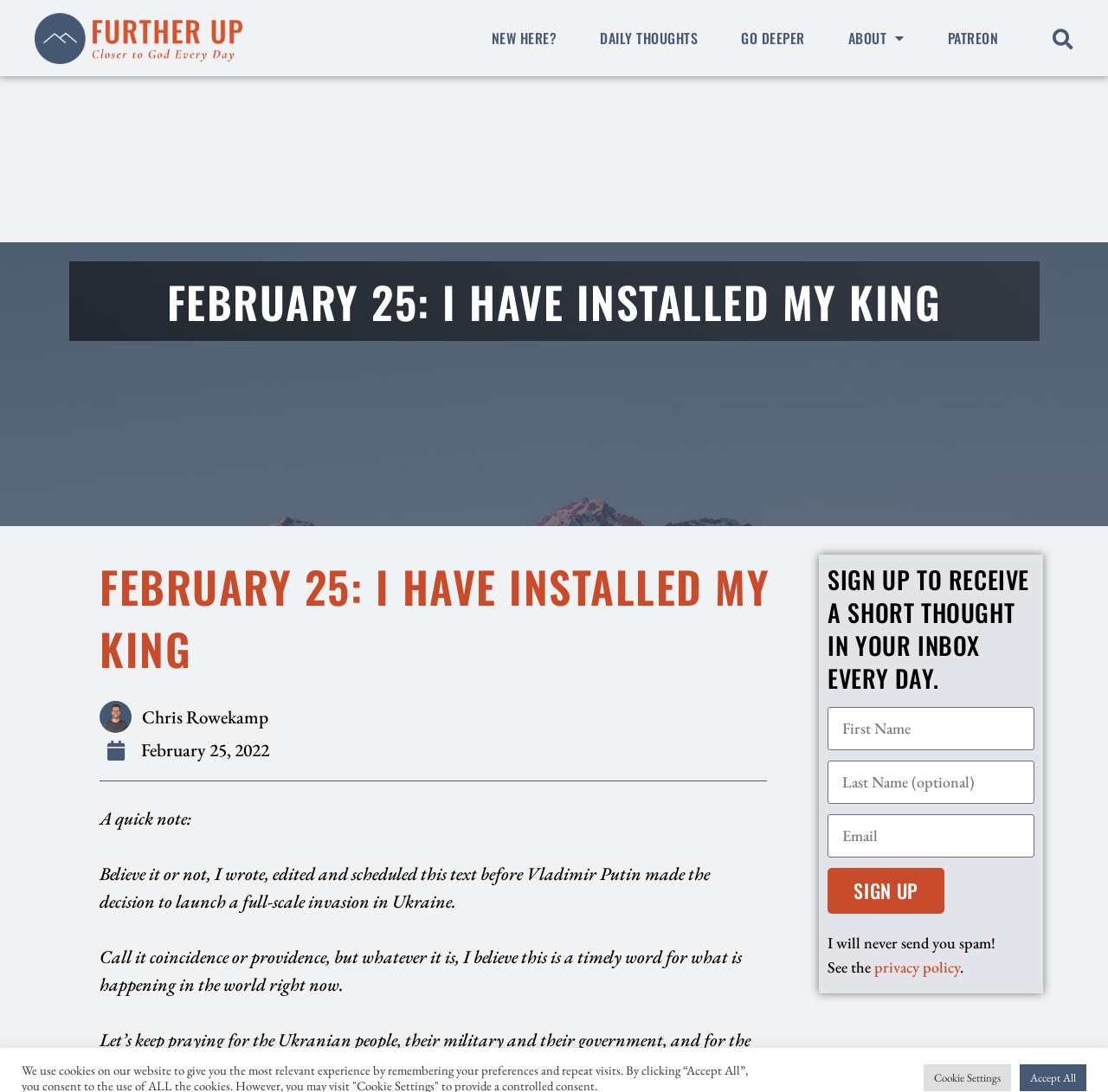Determine the bounding box coordinates of the UI element that matches the following description: "February 25, 2022". The coordinates should be four float numbers between 0 and 1 in the format [left, top, right, bottom].

[0.097, 0.674, 0.243, 0.7]